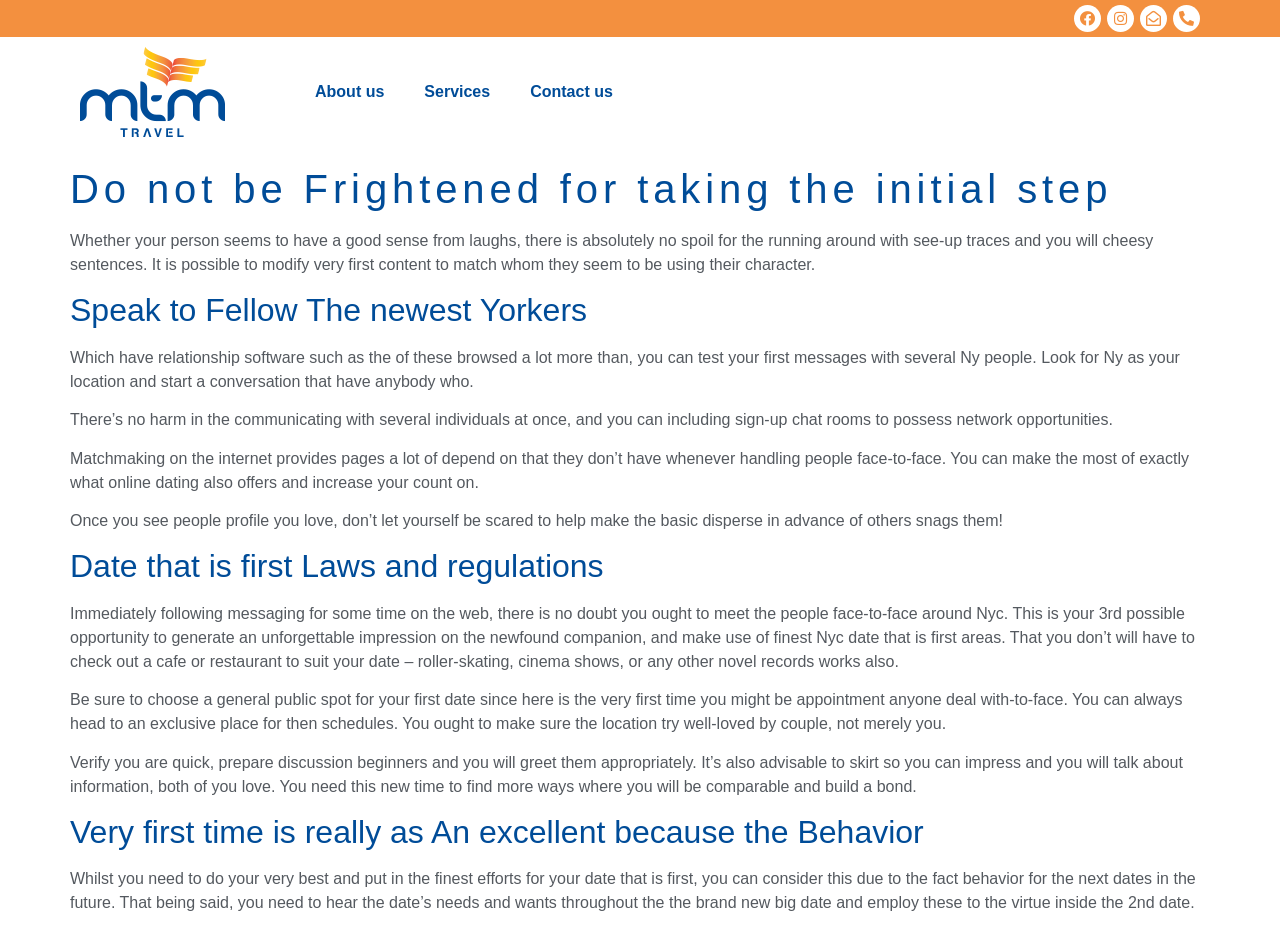What is the tone of the webpage? Analyze the screenshot and reply with just one word or a short phrase.

Encouraging